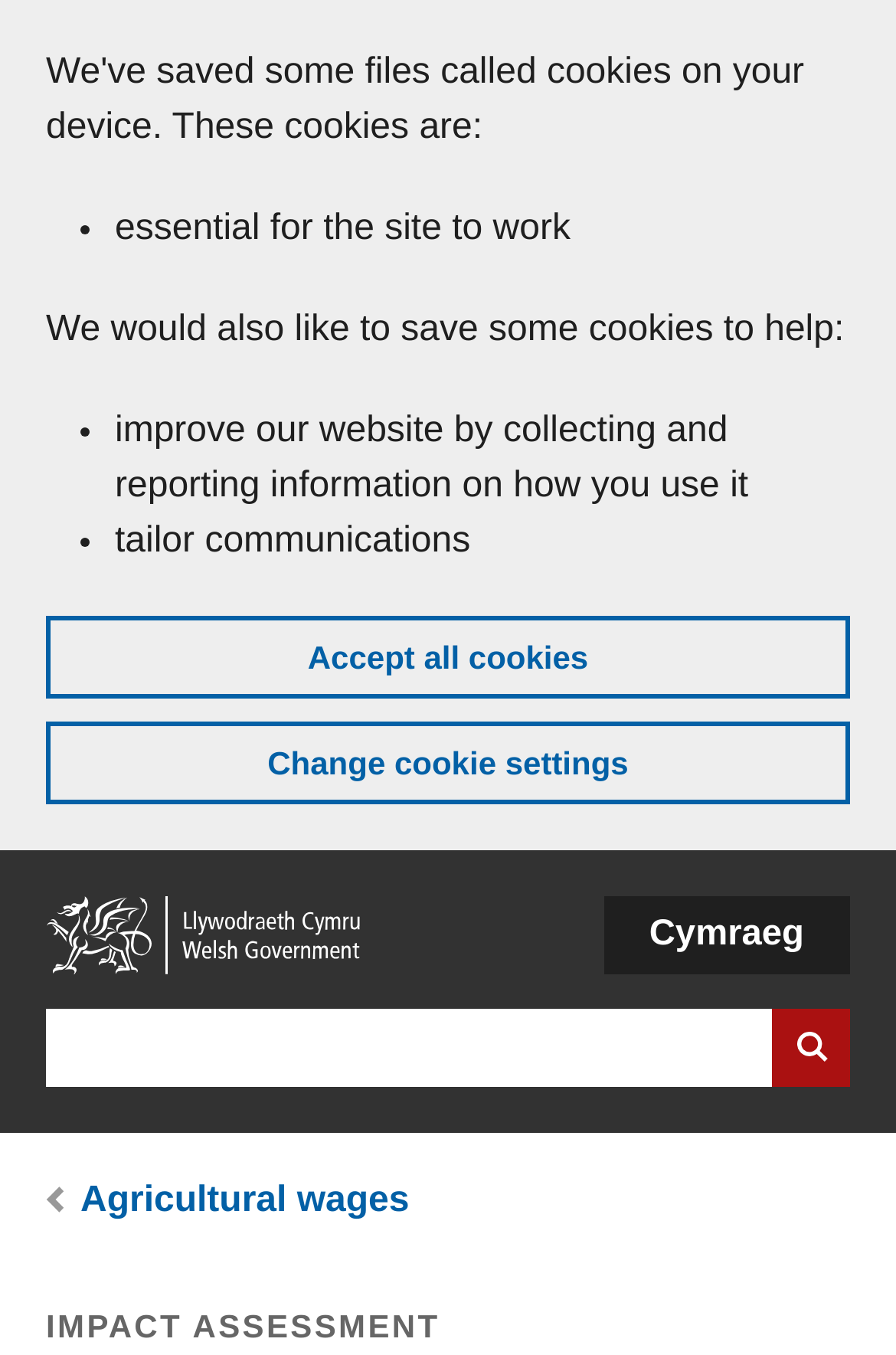Kindly determine the bounding box coordinates for the clickable area to achieve the given instruction: "Skip to main content".

[0.051, 0.017, 0.103, 0.034]